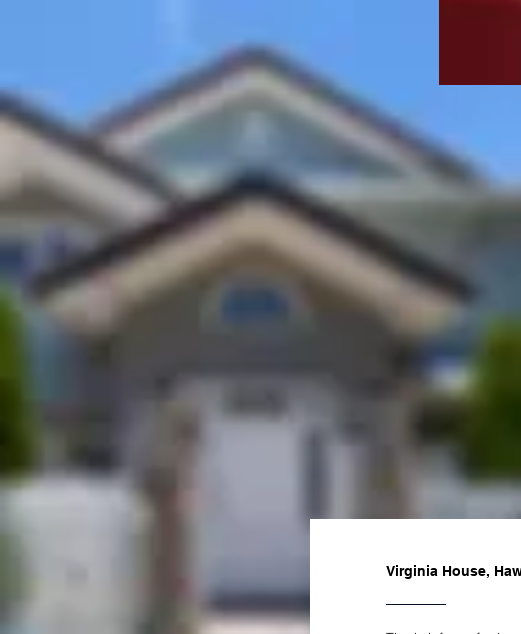Answer in one word or a short phrase: 
What is the purpose of the large windows in the Virginia House?

To invite natural light